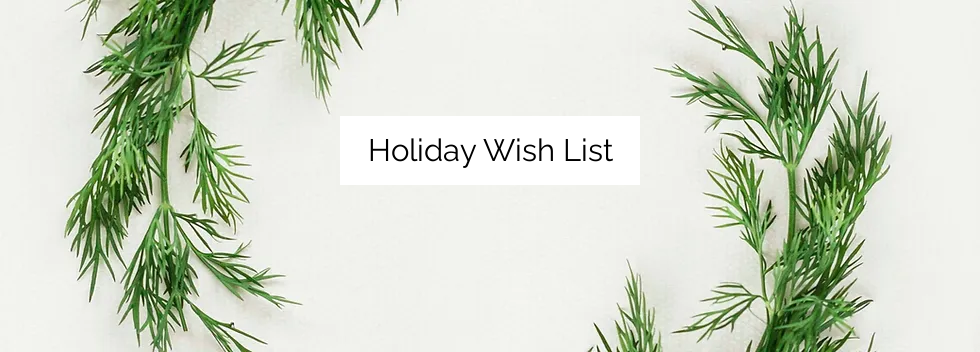Construct a detailed narrative about the image.

The image captures a beautifully arranged greenery border that frames the words "Holiday Wish List." The vibrant green foliage suggests a festive and natural theme, perfect for the holiday season. The text is prominently displayed against a clean, white background, lending a modern touch to the design. This visual is a part of a digital layout promoting a "Holiday Wish List" form, inviting users to articulate their wishes for the upcoming celebrations amidst the hustle and bustle of holiday preparations. The overall aesthetic reflects warmth and cheer, setting the tone for thoughtful gifting and personal touches during the holidays.